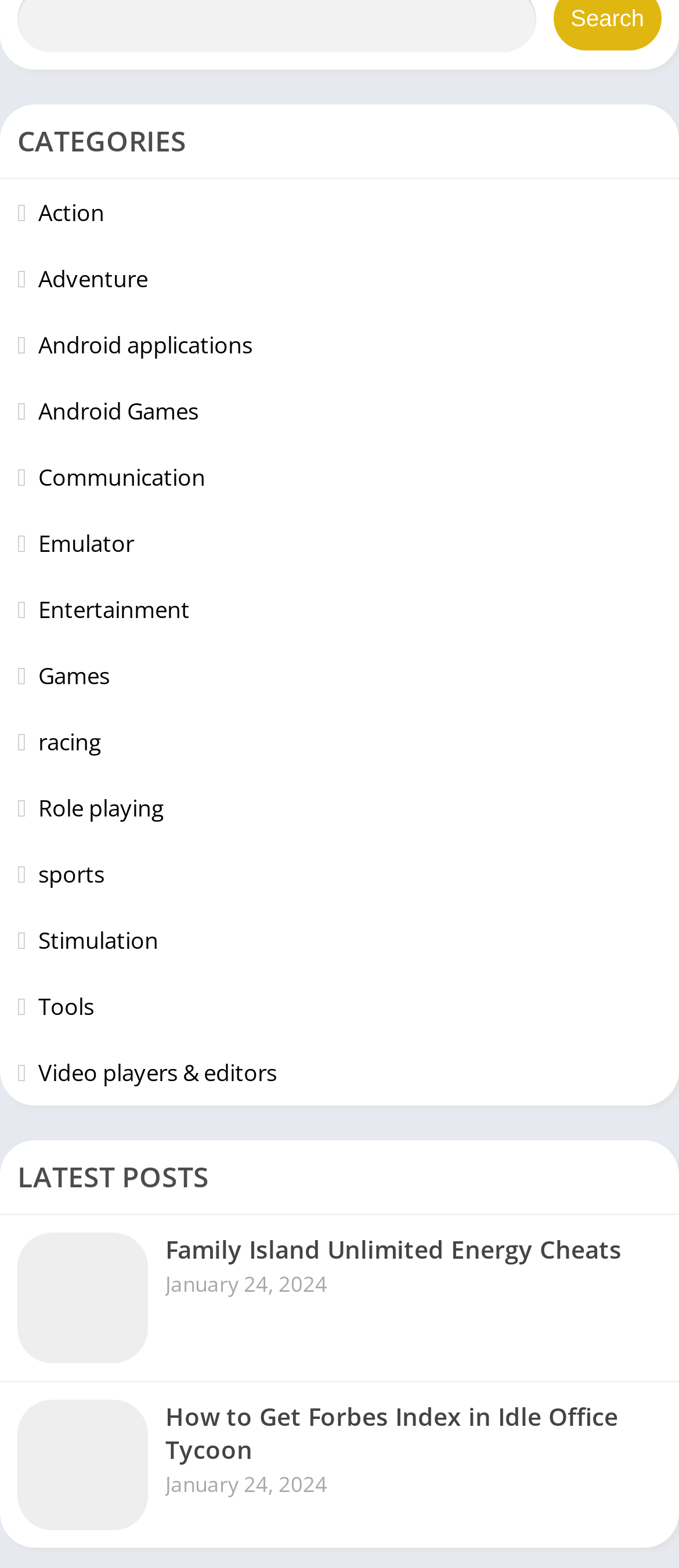What is the topic of the first latest post?
Offer a detailed and full explanation in response to the question.

The topic of the first latest post is 'Family Island Unlimited Energy Cheats' because it is the text content of the first link element under the 'LATEST POSTS' heading, with a bounding box coordinate of [0.0, 0.774, 1.0, 0.881].